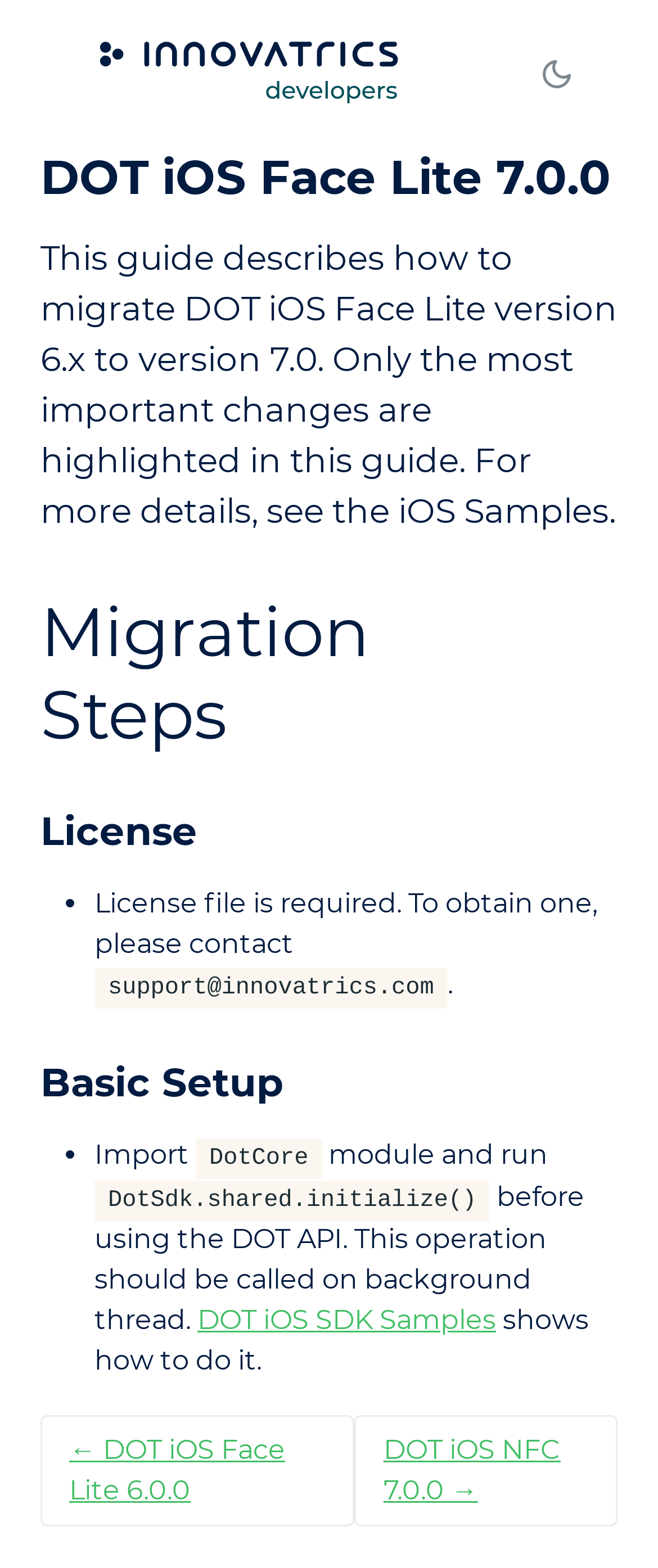Please give a short response to the question using one word or a phrase:
What is the previous version of DOT iOS Face Lite?

6.0.0